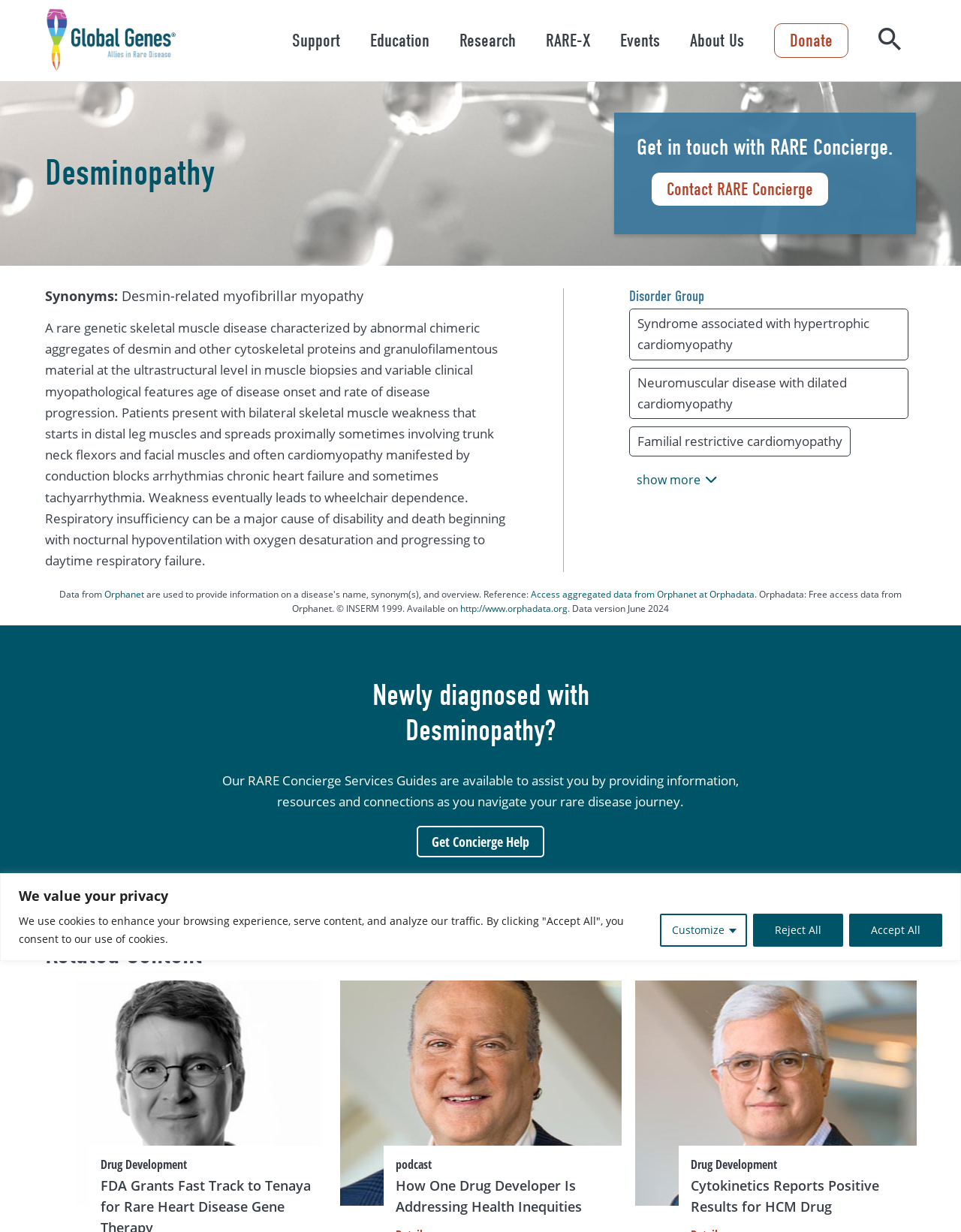What is the name of the disease described on this webpage?
Use the information from the image to give a detailed answer to the question.

The webpage provides a detailed description of a rare genetic skeletal muscle disease, and the heading 'Desminopathy' is present at the top of the page, indicating that this is the disease being described.